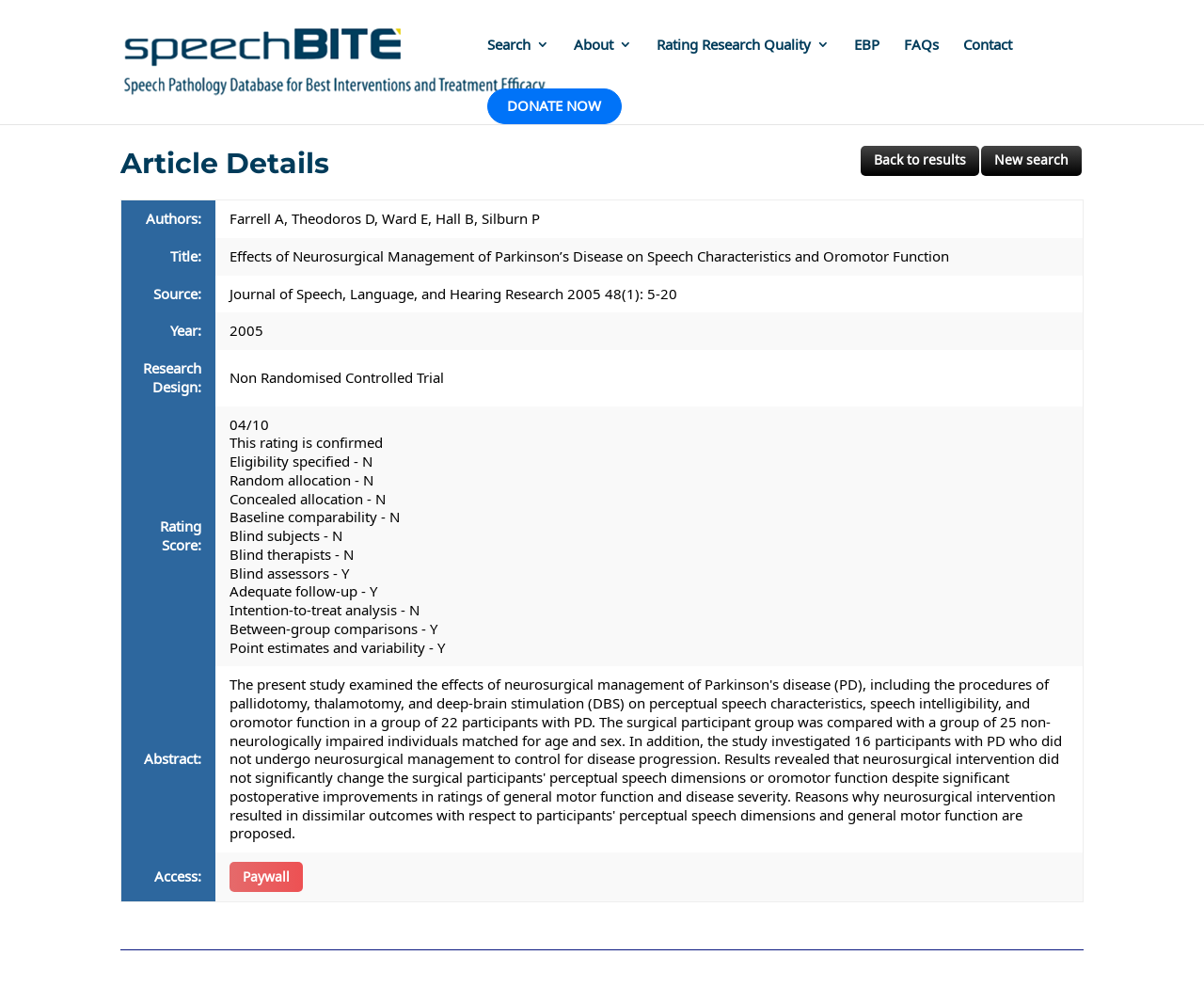What is the source of the article?
Use the image to give a comprehensive and detailed response to the question.

I found the source of the article by looking at the table with the search results, where the source is listed as 'Journal of Speech, Language, and Hearing Research 2005 48(1): 5-20'.